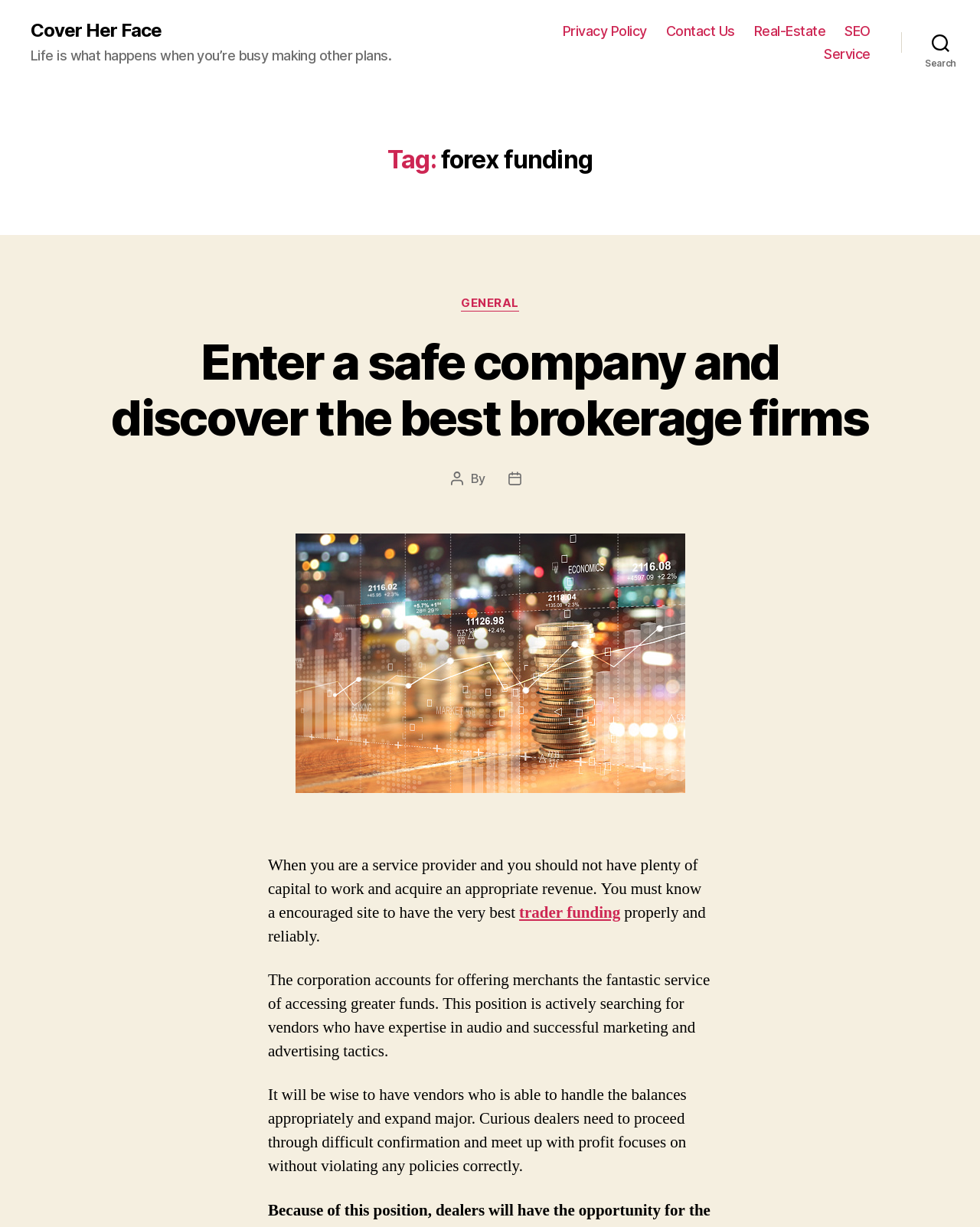Find and indicate the bounding box coordinates of the region you should select to follow the given instruction: "Search for something".

[0.92, 0.021, 1.0, 0.048]